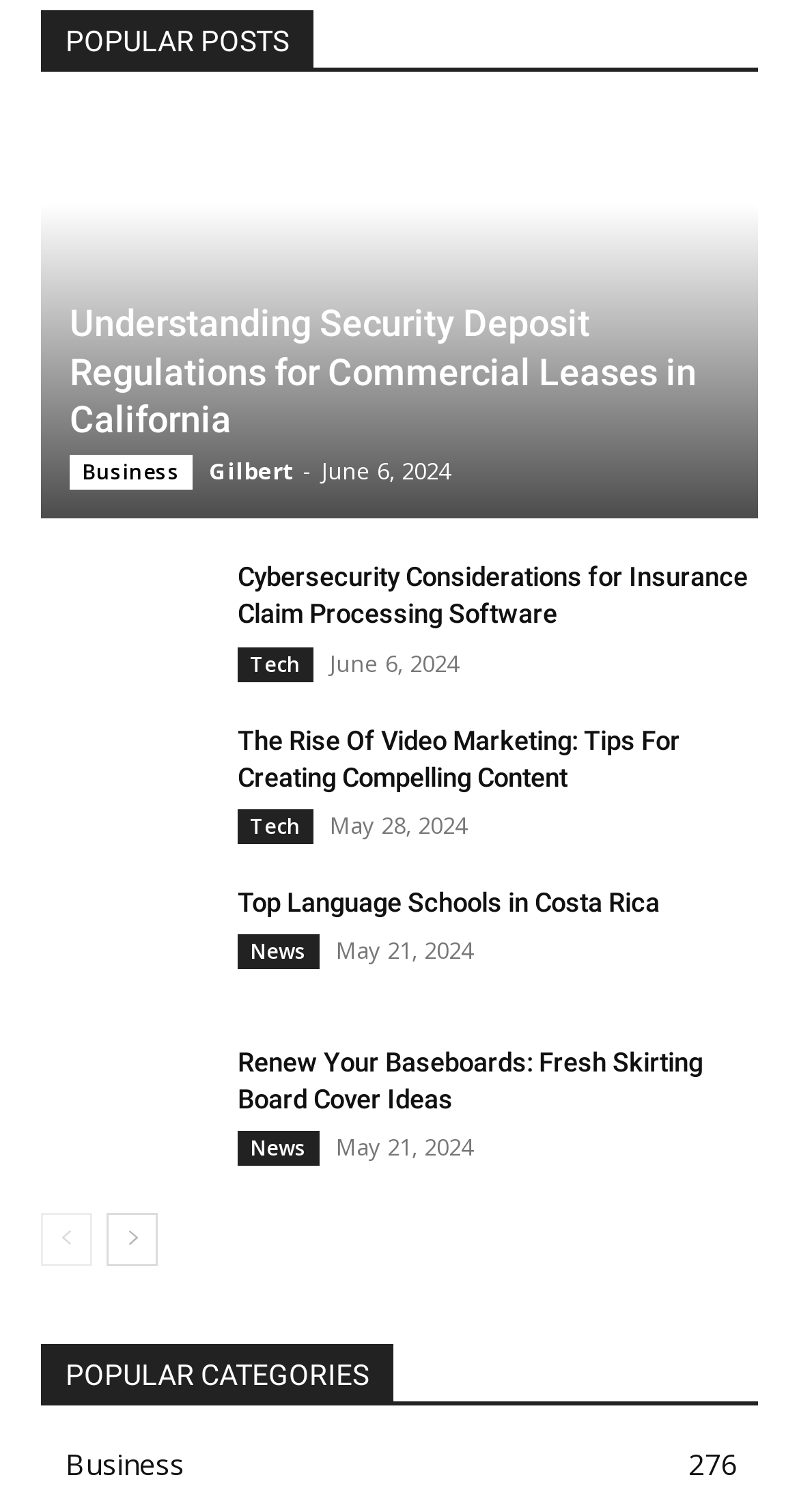Extract the bounding box for the UI element that matches this description: "Tech".

[0.297, 0.428, 0.392, 0.451]